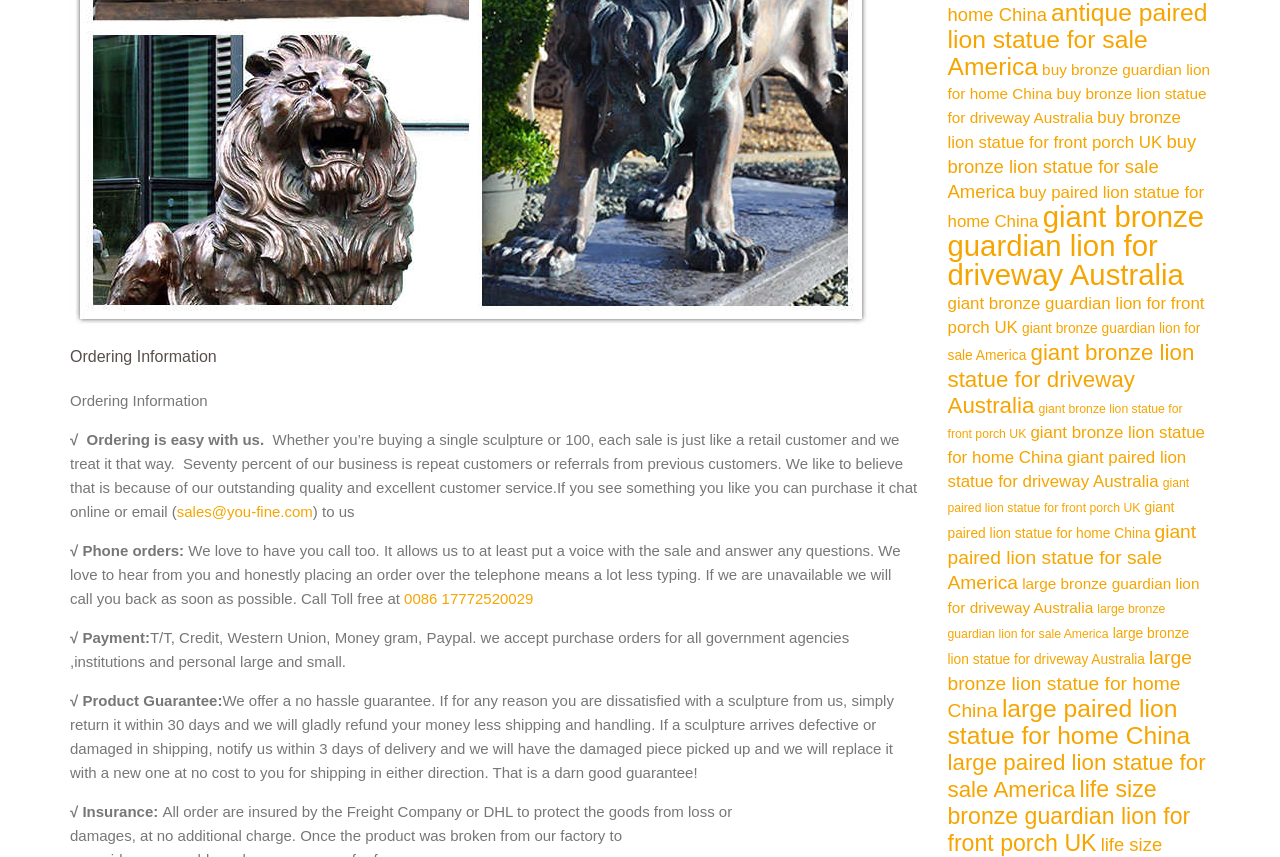Please answer the following question using a single word or phrase: What payment methods are accepted?

Multiple